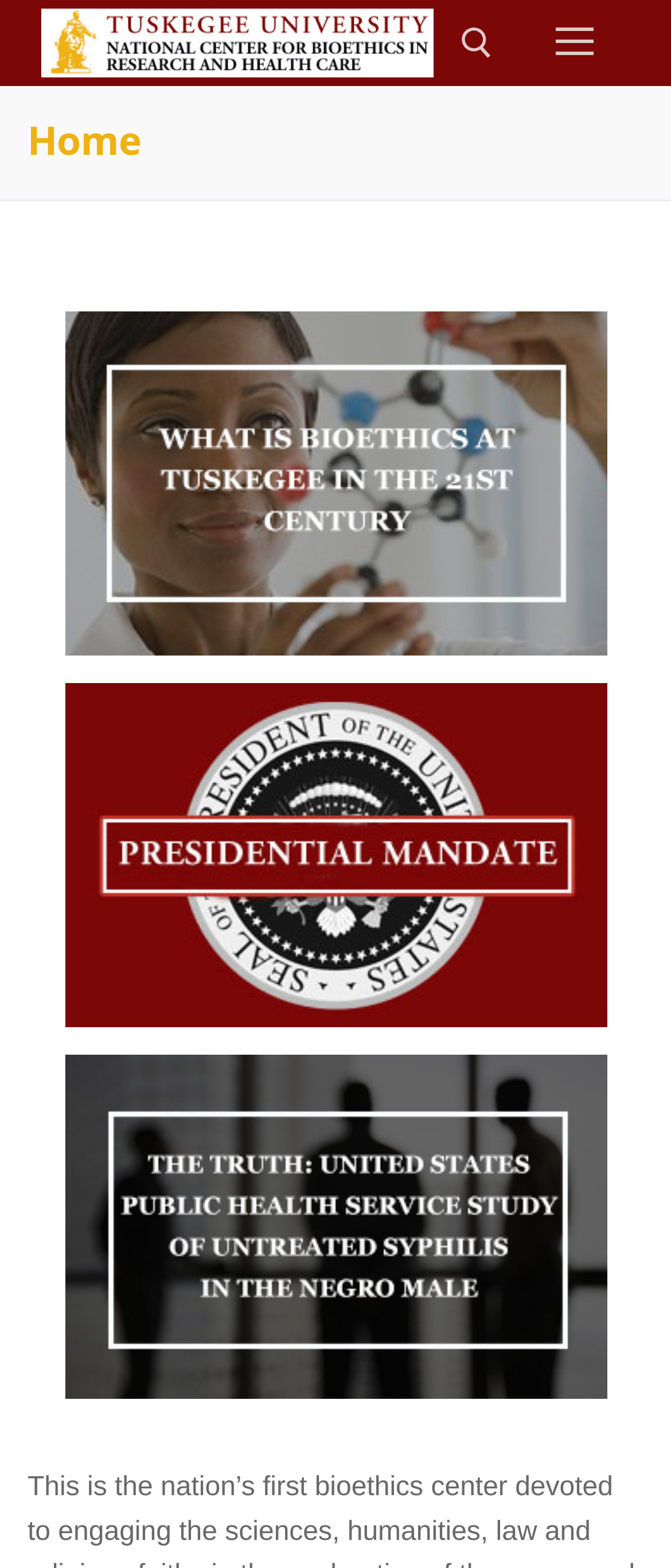How many navigation options are available?
Look at the image and provide a short answer using one word or a phrase.

At least one